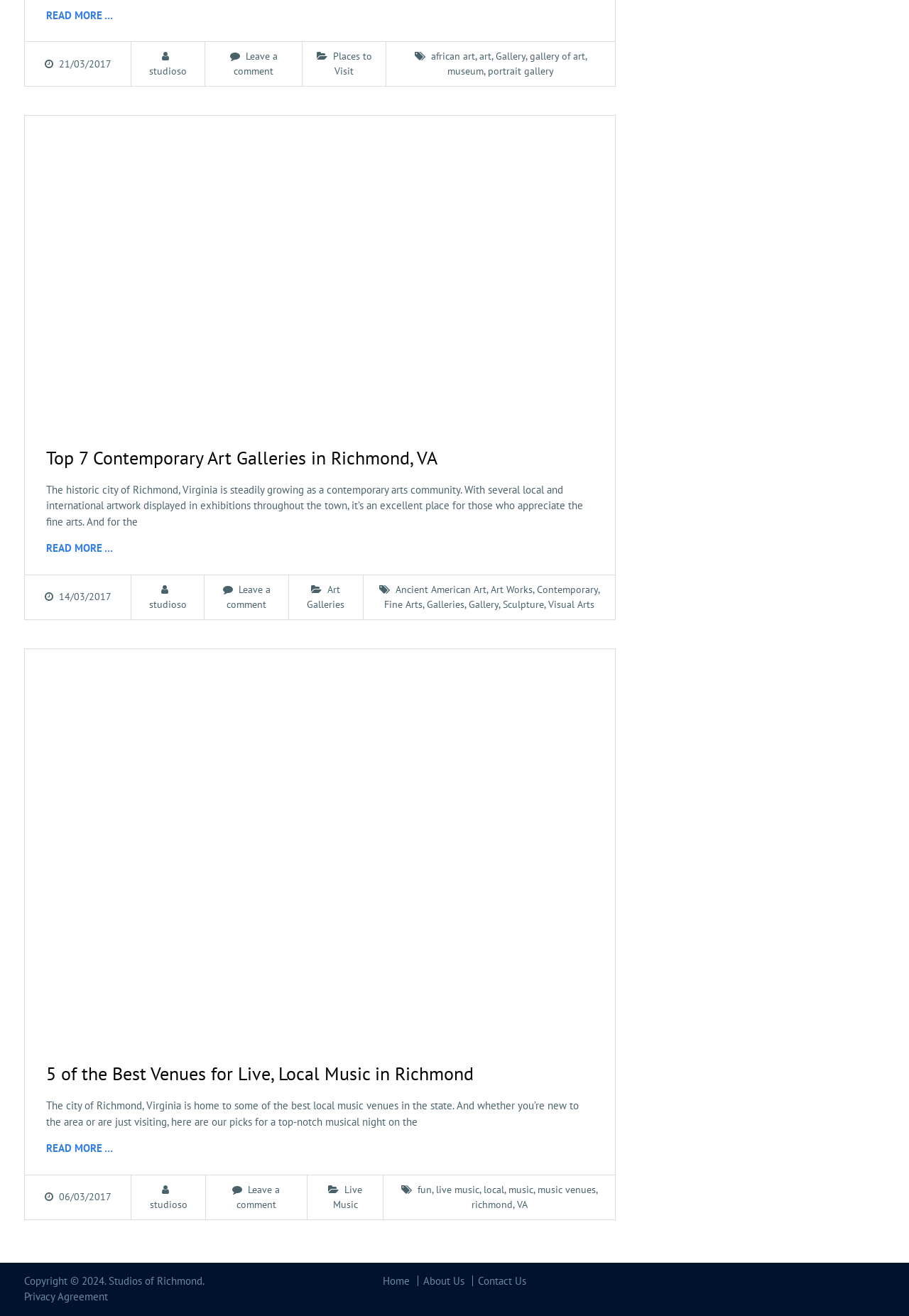Identify the bounding box for the UI element that is described as follows: "Leave a comment".

[0.249, 0.443, 0.297, 0.464]